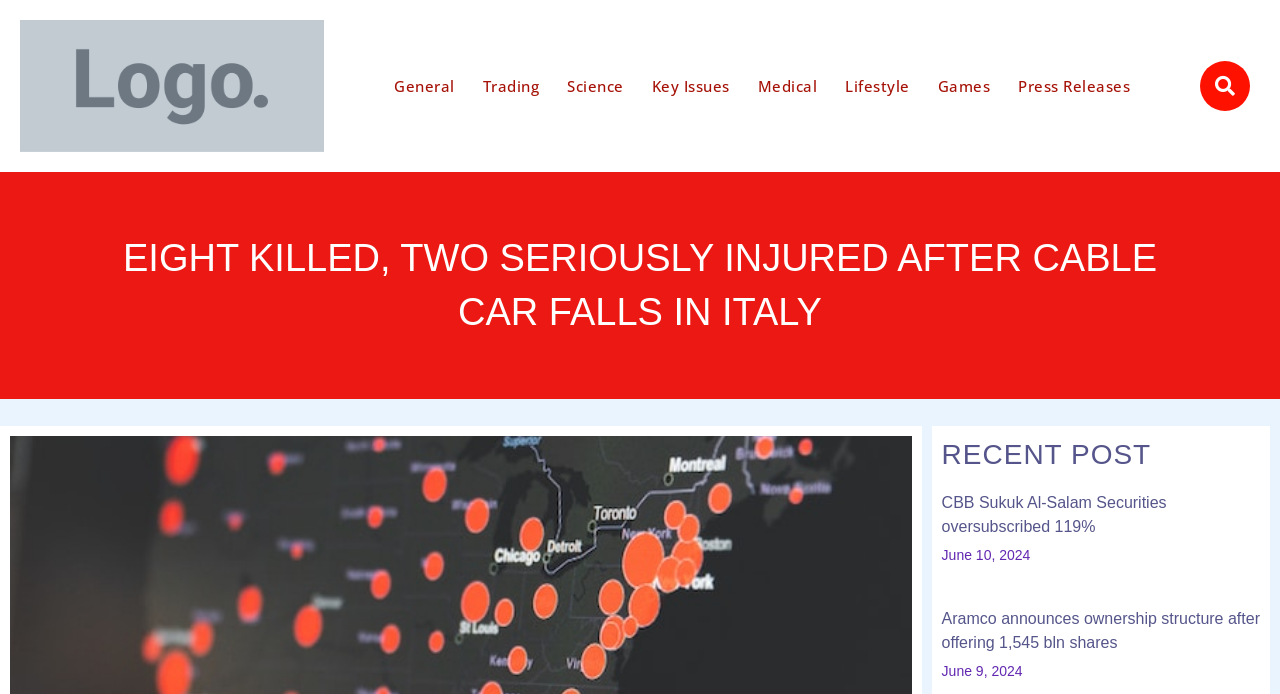Find the bounding box coordinates for the element that must be clicked to complete the instruction: "Click on the 'Aramco announces ownership structure after offering 1,545 bln shares' link". The coordinates should be four float numbers between 0 and 1, indicated as [left, top, right, bottom].

[0.736, 0.879, 0.984, 0.938]